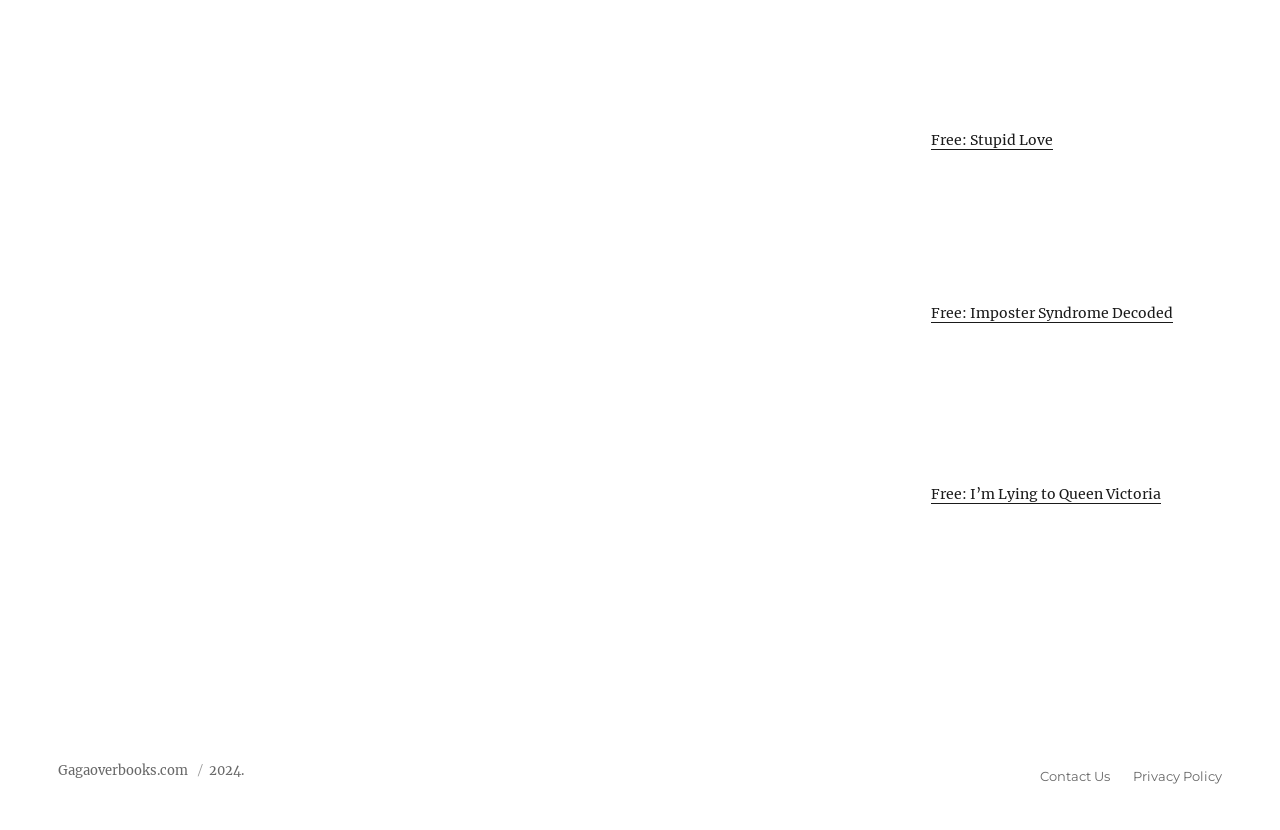What is the year displayed at the bottom left?
Please provide a full and detailed response to the question.

I found the year '2024' at the bottom left of the webpage, which is displayed as a static text element with bounding box coordinates [0.161, 0.918, 0.191, 0.938].